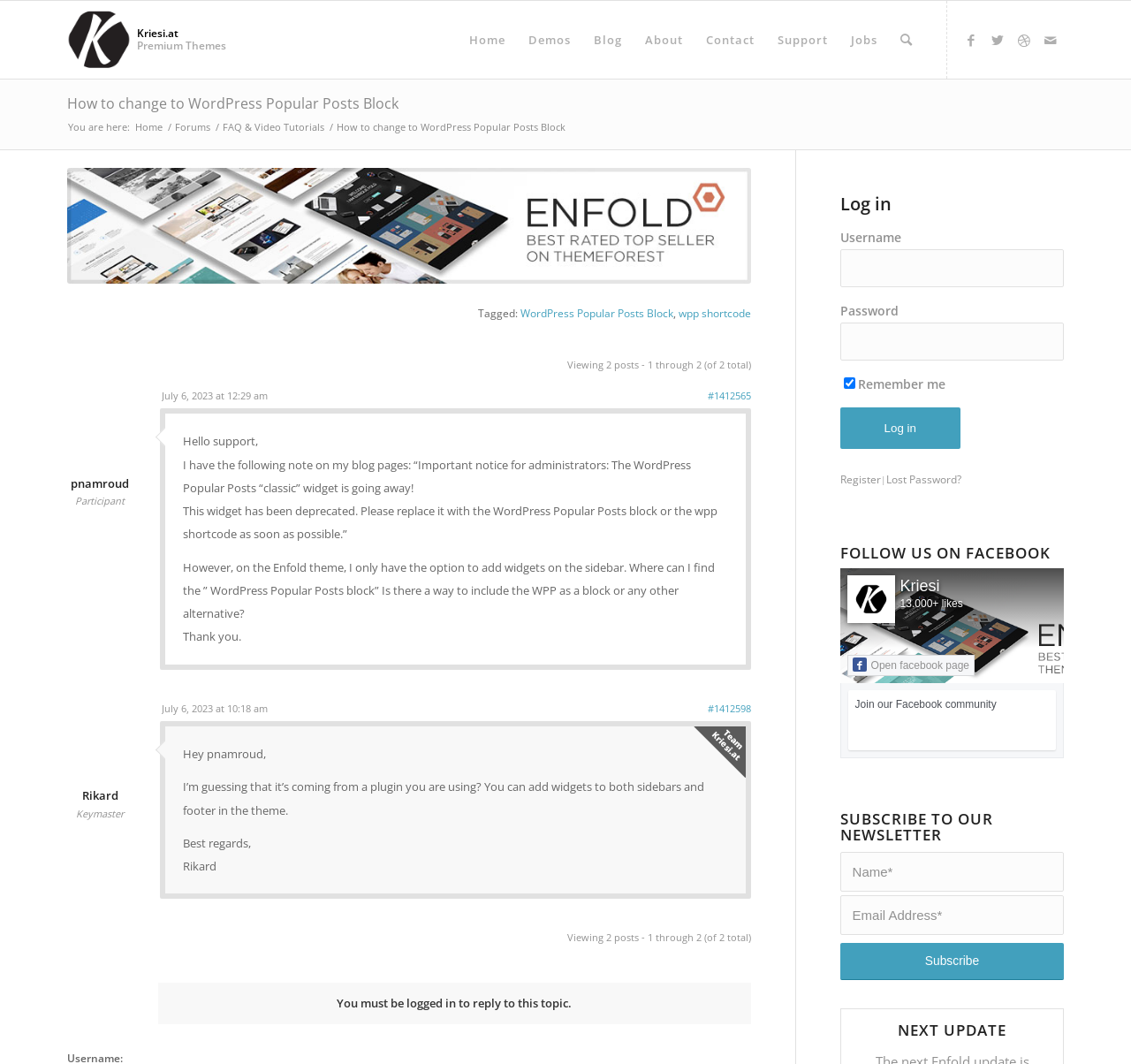Please use the details from the image to answer the following question comprehensively:
Who replied to the topic?

I found this information in the text 'Hey pnamroud, ... Best regards, Rikard' which indicates that Rikard replied to the topic.